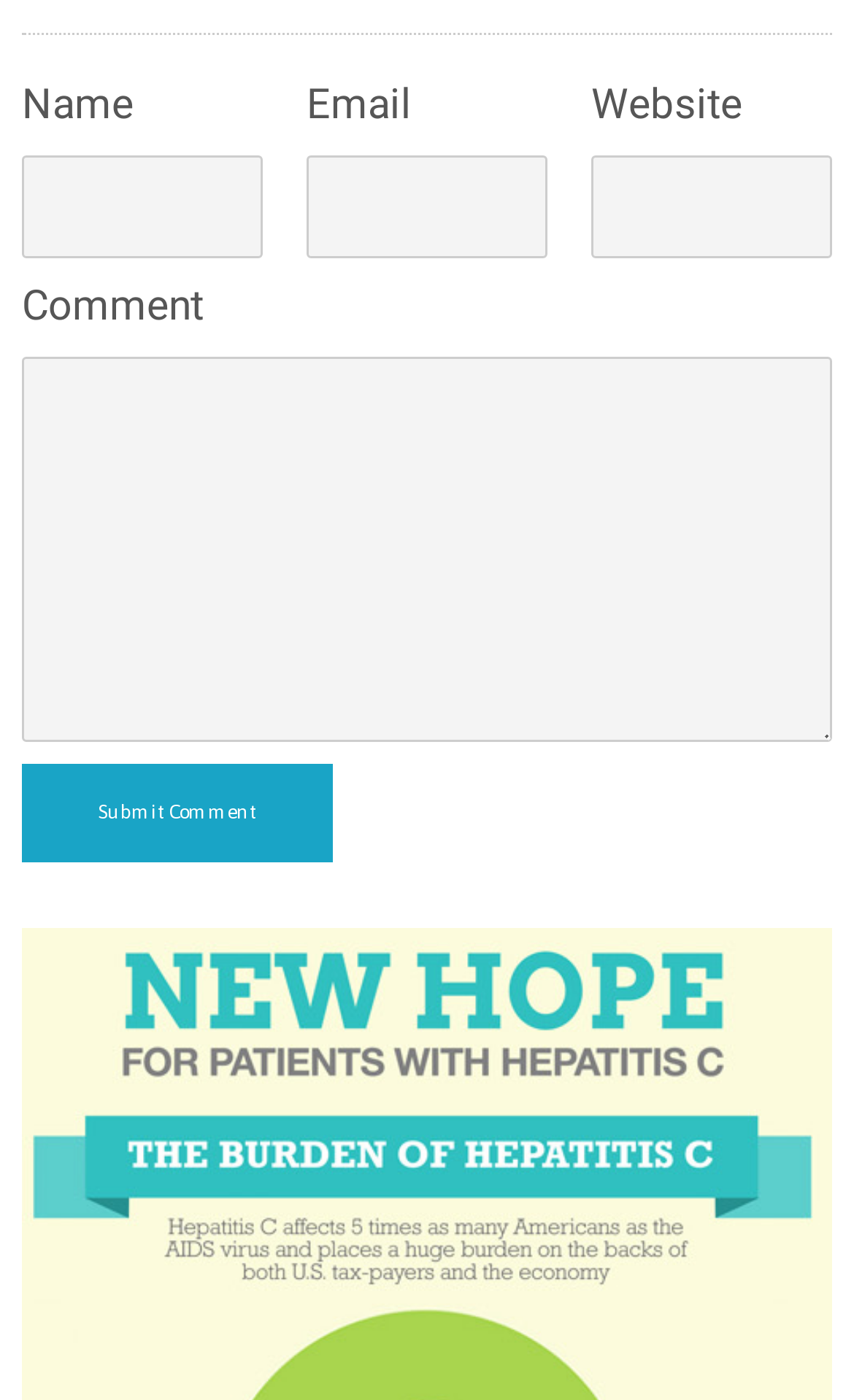Is the Website field required?
Please look at the screenshot and answer in one word or a short phrase.

No